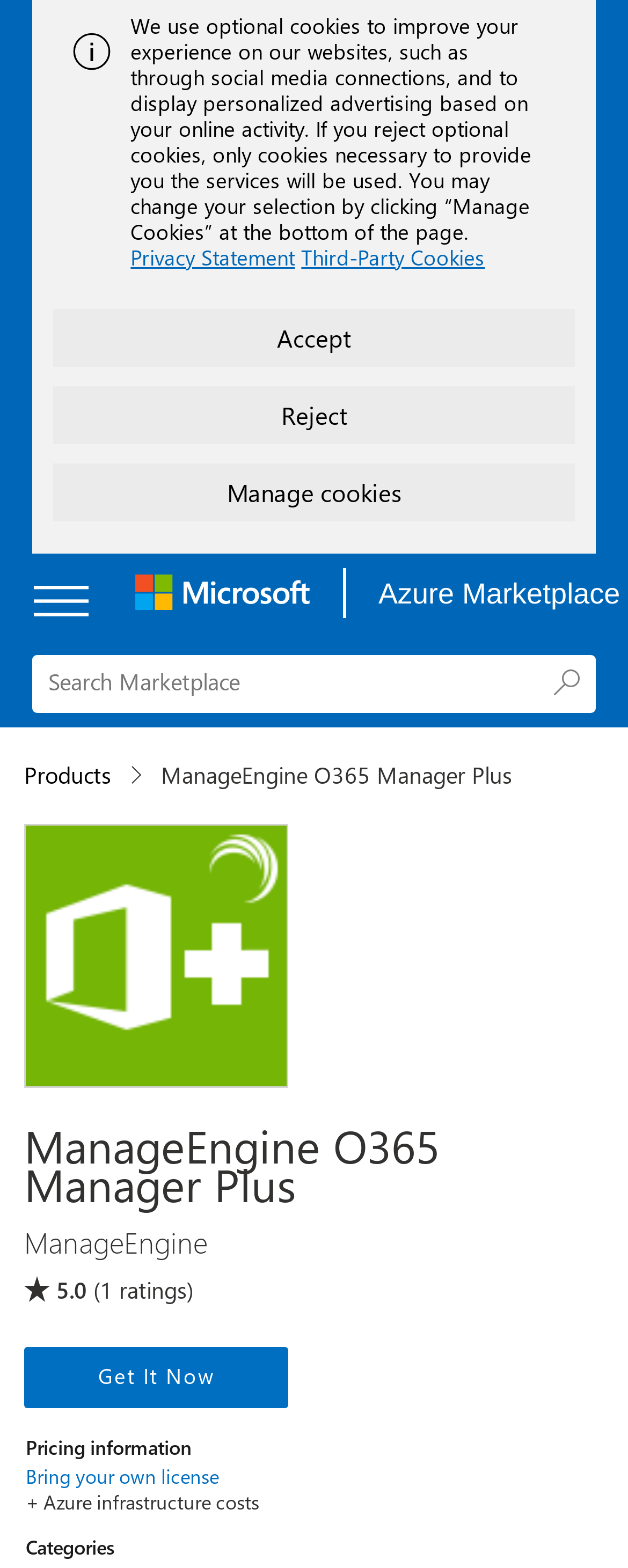Please mark the clickable region by giving the bounding box coordinates needed to complete this instruction: "Get the ManageEngine O365 Manager Plus".

[0.038, 0.859, 0.459, 0.898]